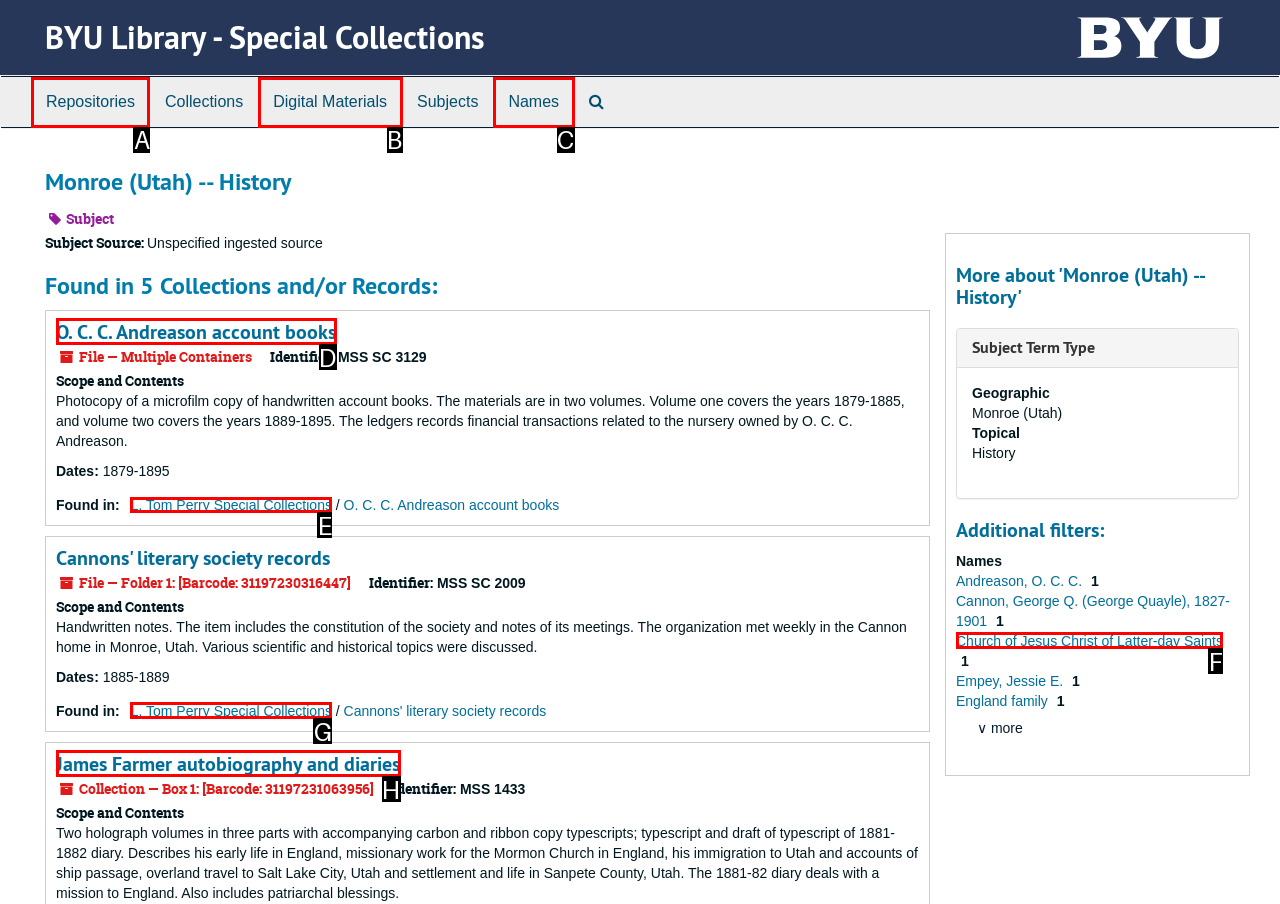Identify the HTML element I need to click to complete this task: Search for 'L. Tom Perry Special Collections' Provide the option's letter from the available choices.

E